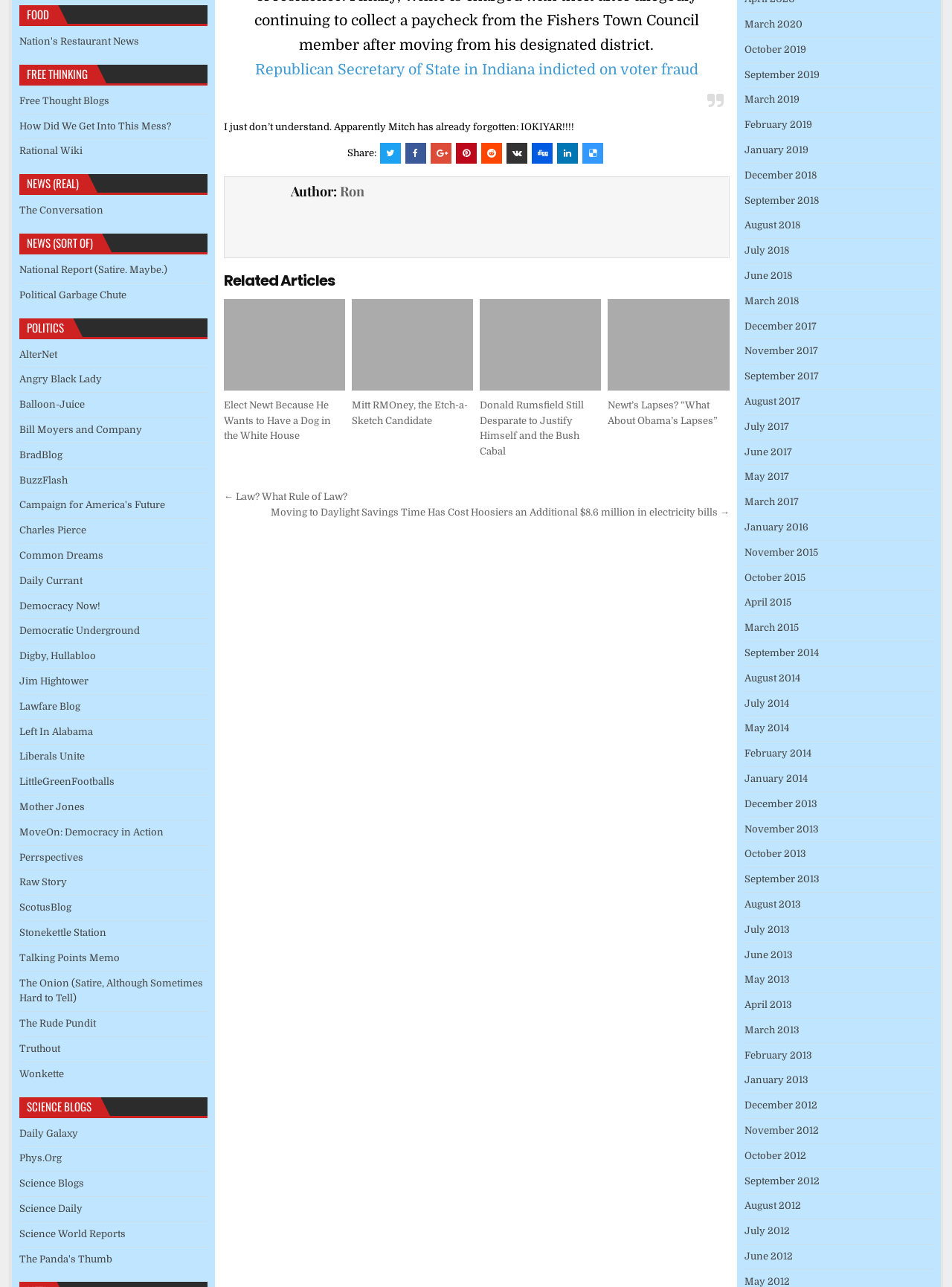How many social media sharing links are available in the footer?
Utilize the image to construct a detailed and well-explained answer.

There are 7 social media sharing links available in the footer, which can be inferred from the links '', '', '', '', '', '', and '' located in the footer section.